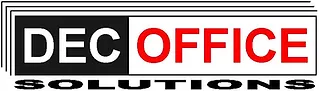Explain in detail what you see in the image.

The image showcases the logo of DEC Office Solutions, a family-owned business that specializes in office equipment and document solutions. The logo prominently features the phrase "DEC OFFICE SOLUTIONS," with "DEC" and "SOLUTIONS" in black and "OFFICE" highlighted in bold red, creating a striking visual contrast. This branding reflects the company’s commitment to delivering high-quality products and services, including copiers, printers, scanners, and more, tailored for the New York City tri-state area. The design conveys professionalism and reliability, appealing to businesses seeking efficient and effective office solutions.